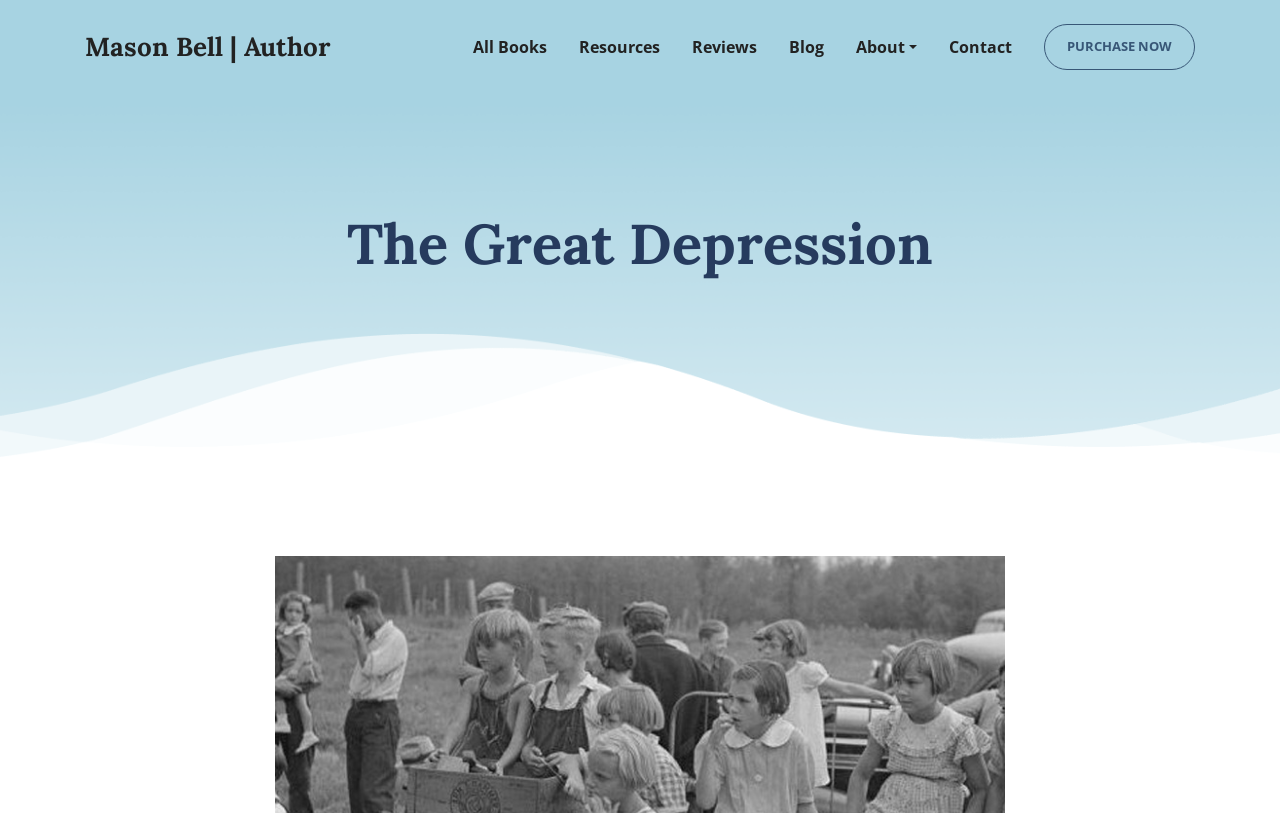Based on the element description: "Resources", identify the bounding box coordinates for this UI element. The coordinates must be four float numbers between 0 and 1, listed as [left, top, right, bottom].

[0.44, 0.03, 0.528, 0.086]